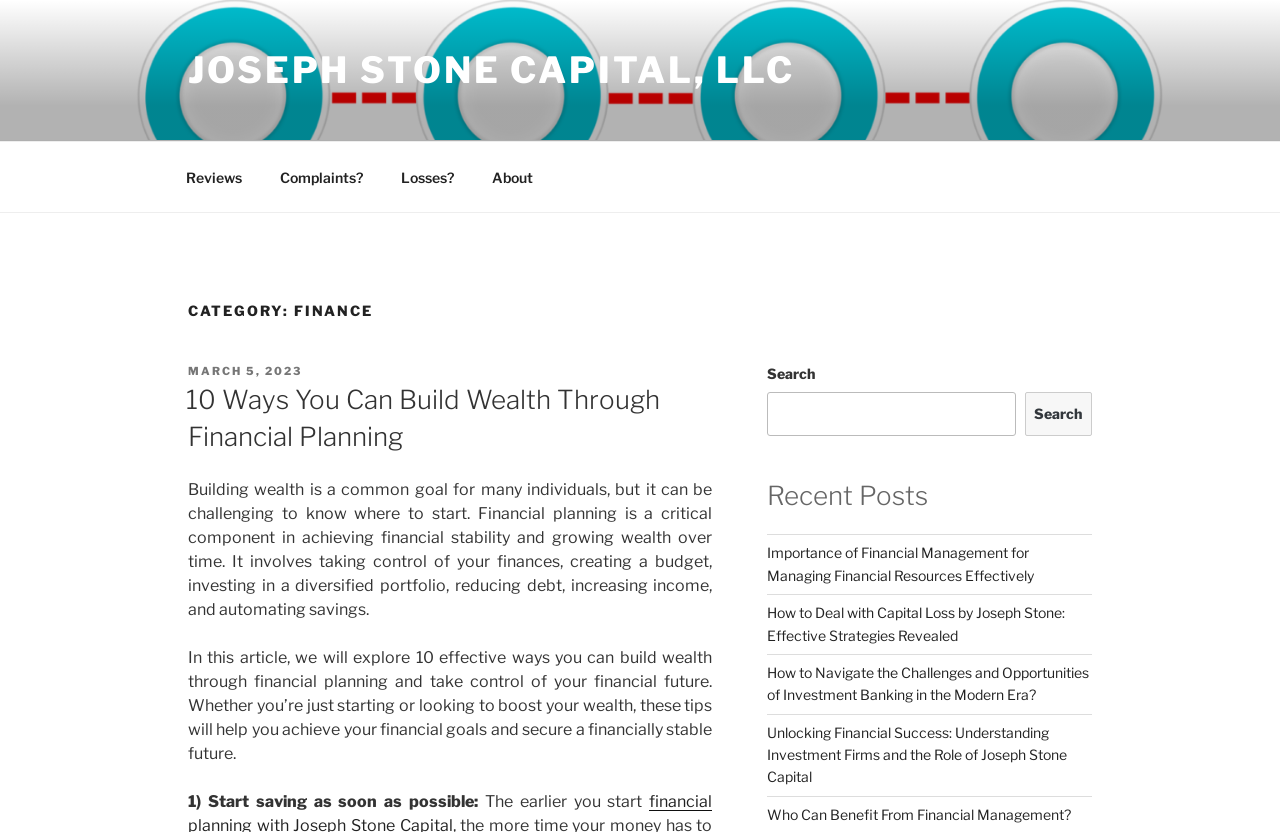Please provide a brief answer to the question using only one word or phrase: 
What is the category of the current page?

FINANCE